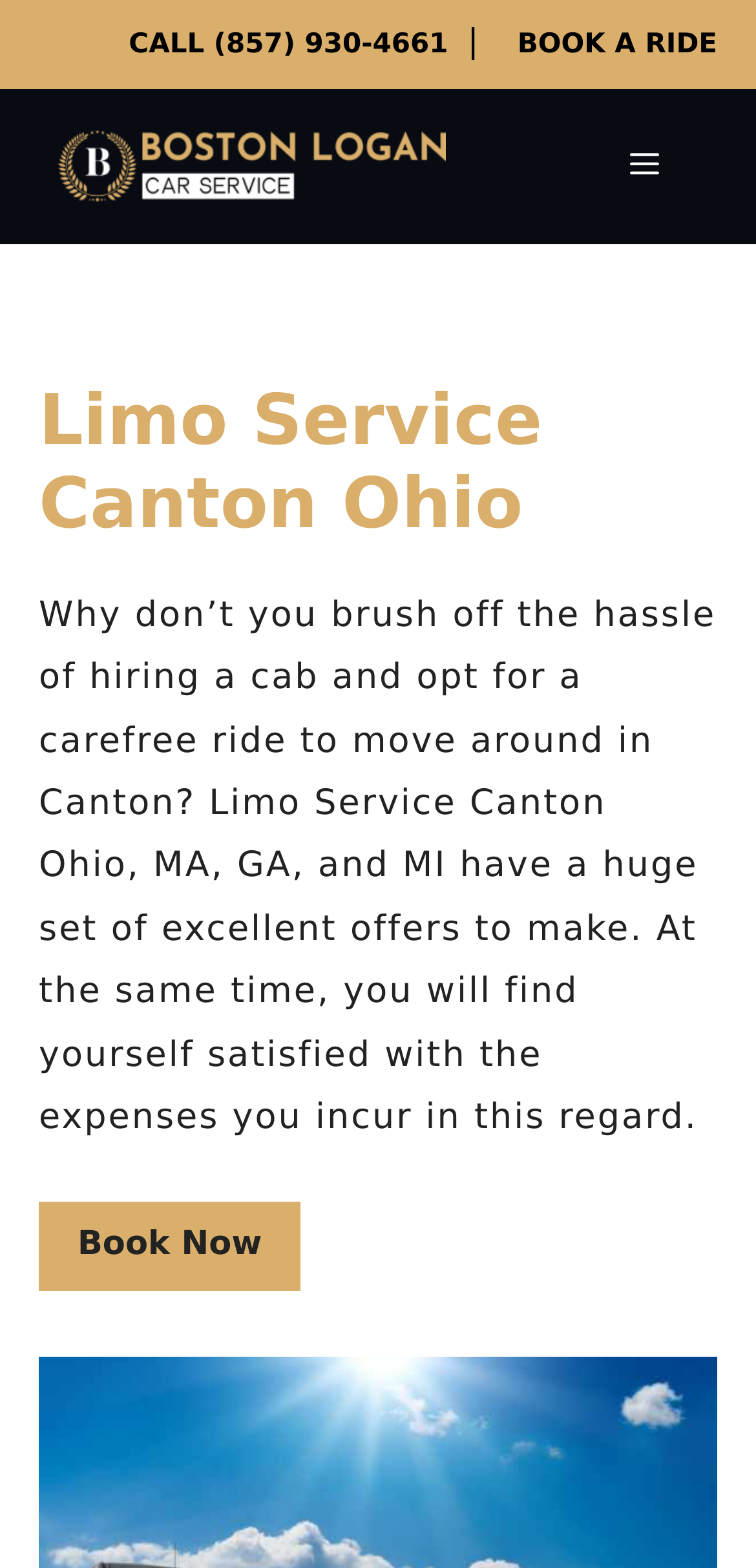Use a single word or phrase to respond to the question:
How many images are on the webpage?

1